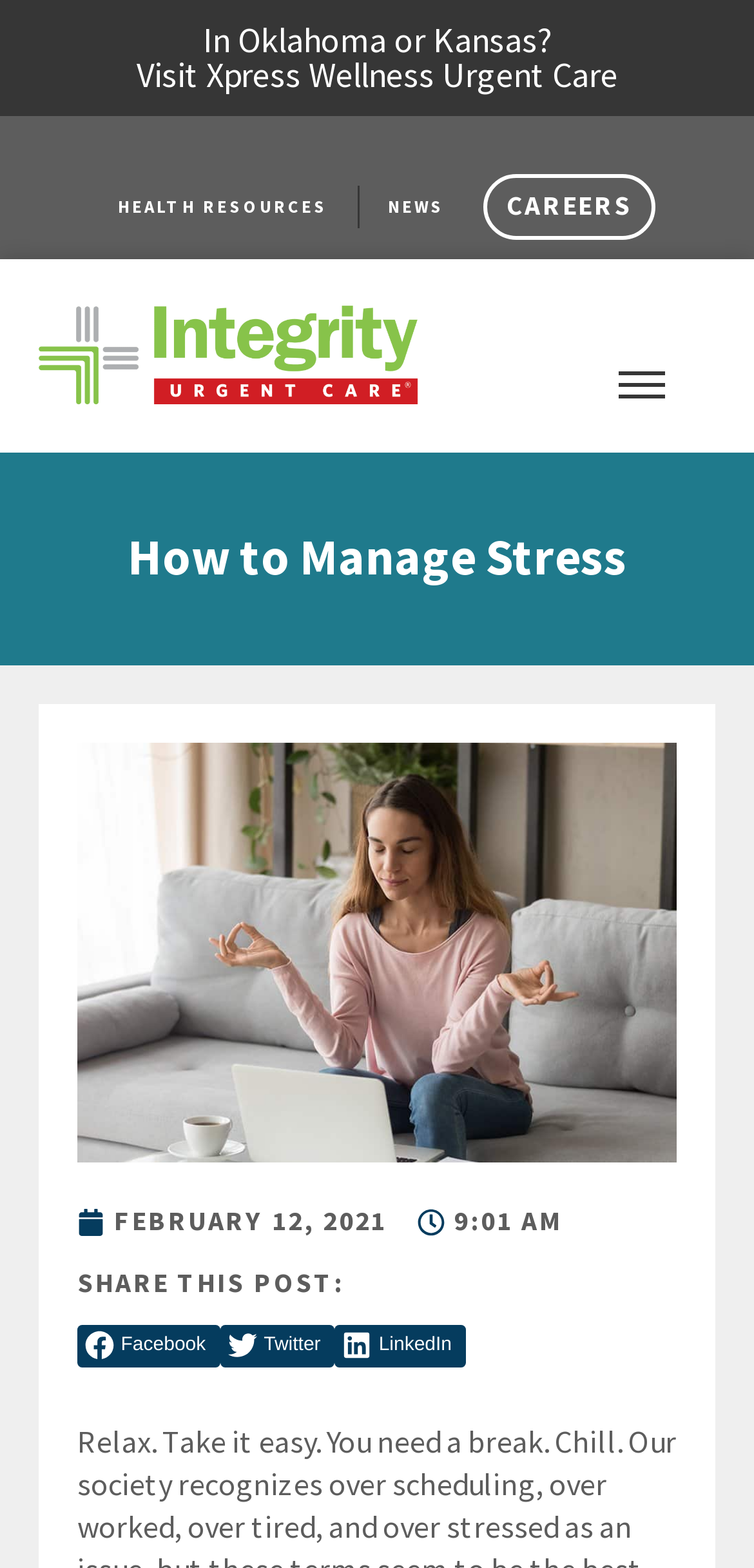What is the time of the post?
Give a detailed and exhaustive answer to the question.

I found the time of the post by looking at the '9:01 AM' text next to the date 'FEBRUARY 12, 2021'.